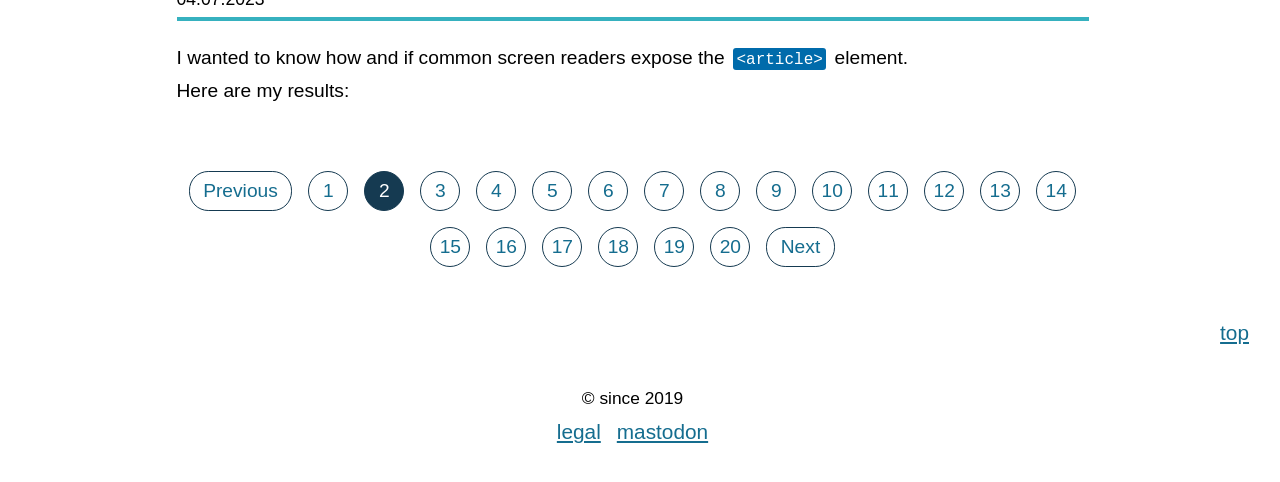Answer in one word or a short phrase: 
What is the text above the links?

I wanted to know how and if common screen readers expose the element.